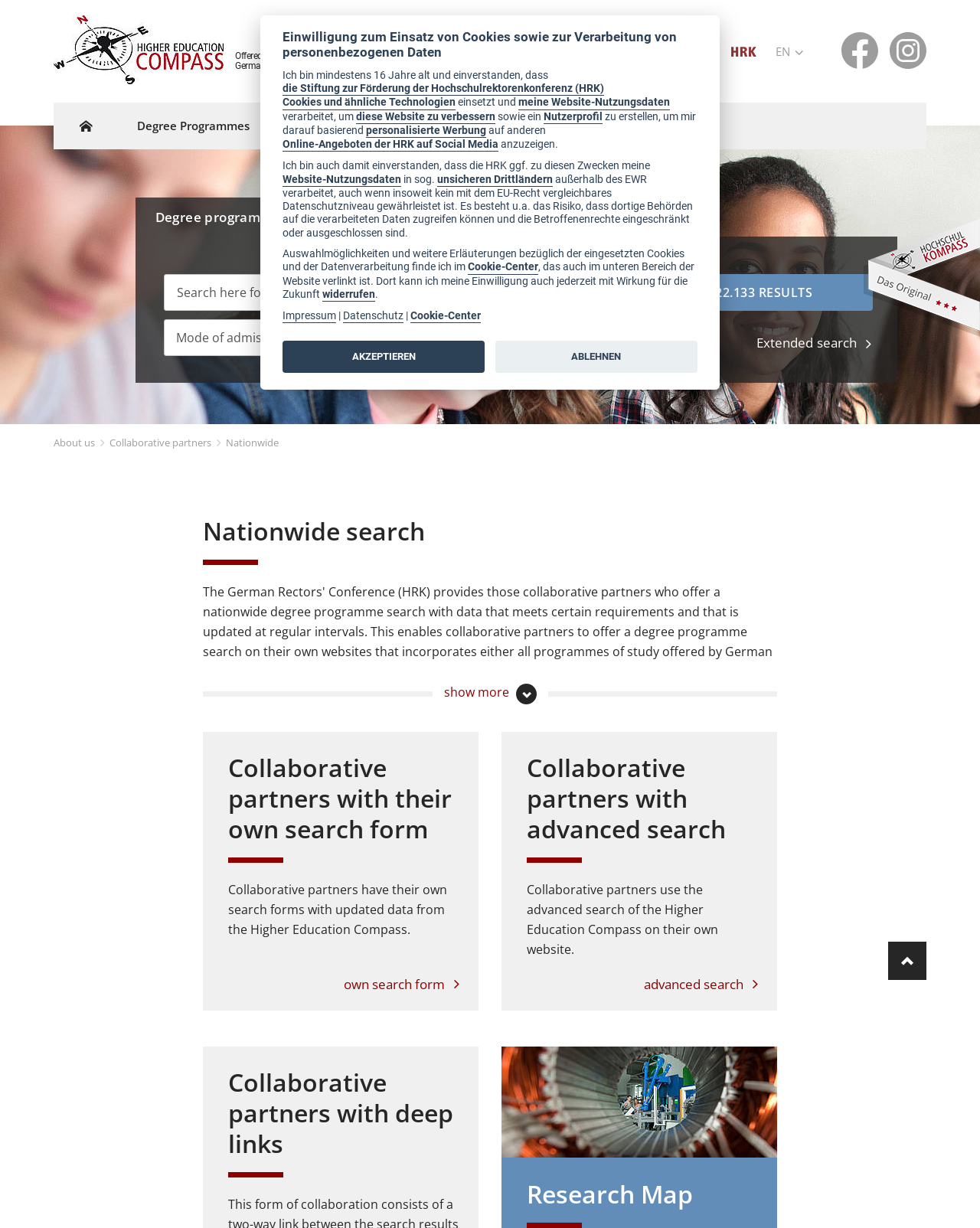Please identify the bounding box coordinates of the element on the webpage that should be clicked to follow this instruction: "Click on the link to view more about collaborative partners". The bounding box coordinates should be given as four float numbers between 0 and 1, formatted as [left, top, right, bottom].

[0.441, 0.557, 0.559, 0.574]